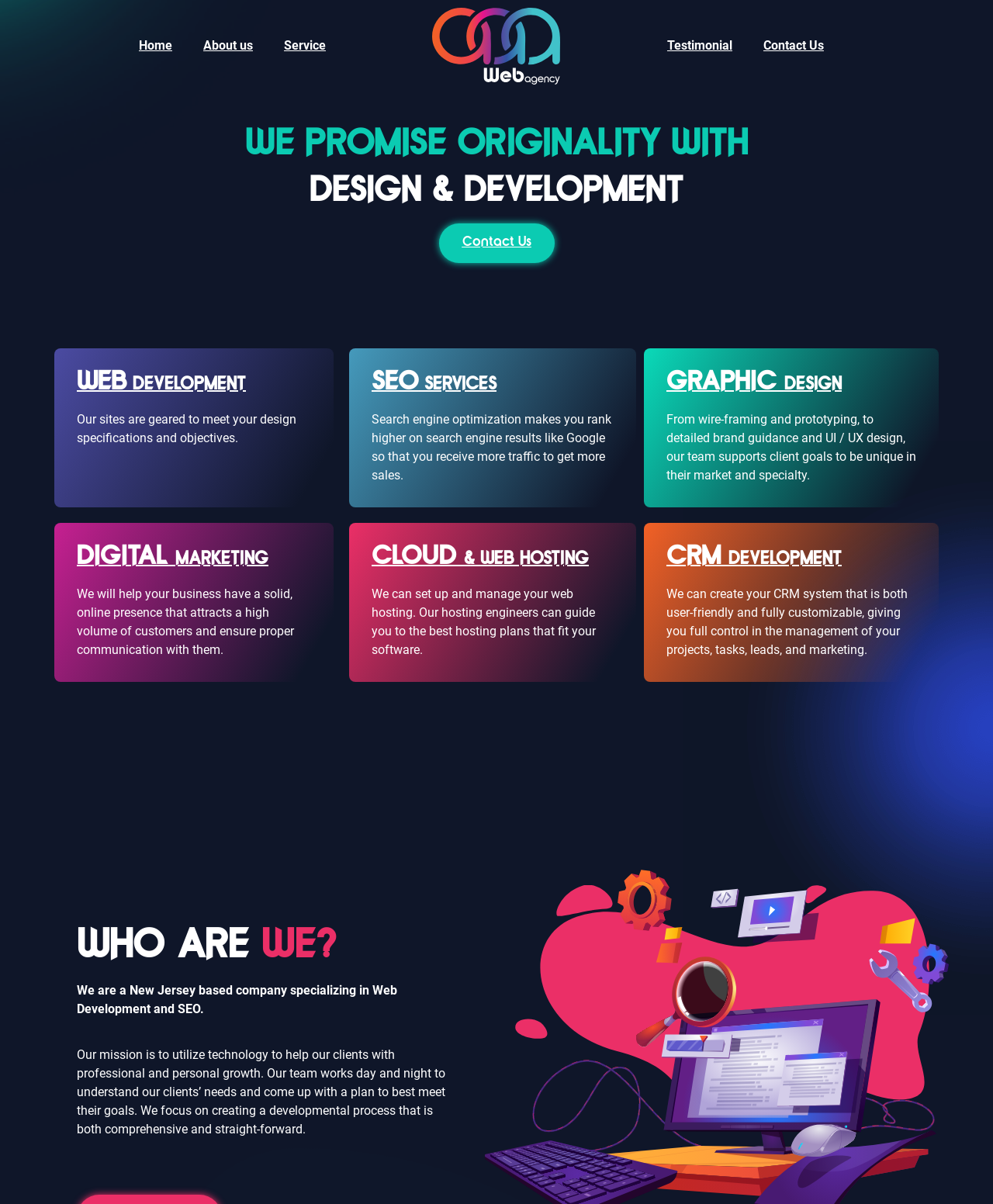Specify the bounding box coordinates of the element's area that should be clicked to execute the given instruction: "Click on the Home link". The coordinates should be four float numbers between 0 and 1, i.e., [left, top, right, bottom].

[0.124, 0.023, 0.189, 0.053]